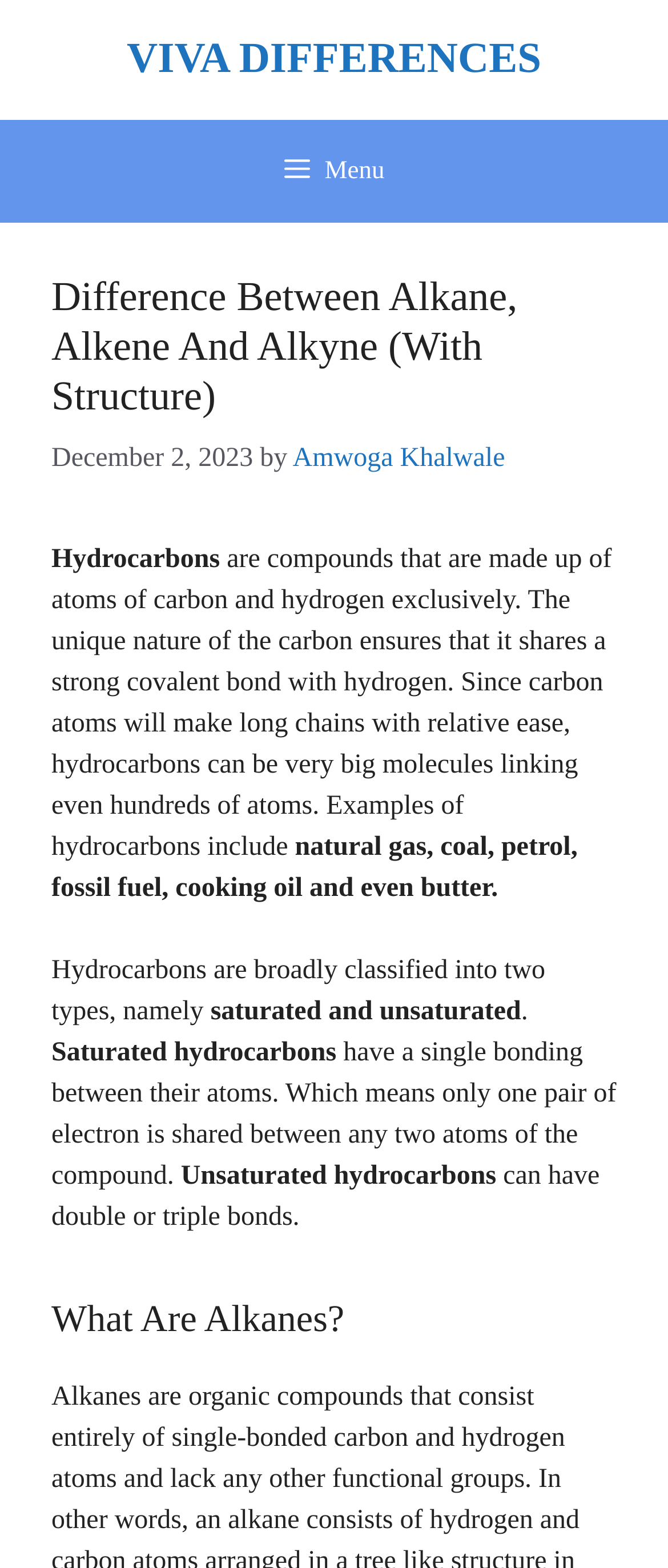Generate an in-depth caption that captures all aspects of the webpage.

The webpage is about the difference between alkanes, alkenes, and alkynes, with a focus on hydrocarbons. At the top, there is a banner with the site's name, "VIVA DIFFERENCES", and a navigation menu on the right side. Below the banner, there is a heading that reads "Difference Between Alkane, Alkene And Alkyne (With Structure)".

On the left side, there is a time stamp indicating the publication date, "December 2, 2023", followed by the author's name, "Amwoga Khalwale". The main content starts with a brief introduction to hydrocarbons, which are compounds made up of carbon and hydrogen atoms. The text explains that hydrocarbons can be very big molecules and provides examples such as natural gas, coal, and cooking oil.

The webpage then delves into the classification of hydrocarbons, dividing them into two types: saturated and unsaturated. The text explains the characteristics of each type, with saturated hydrocarbons having single bonds between their atoms and unsaturated hydrocarbons having double or triple bonds. The webpage also has a section dedicated to alkanes, with a heading "What Are Alkanes?".

Throughout the webpage, there are no images, but the text is organized into clear sections with headings, making it easy to follow and understand.